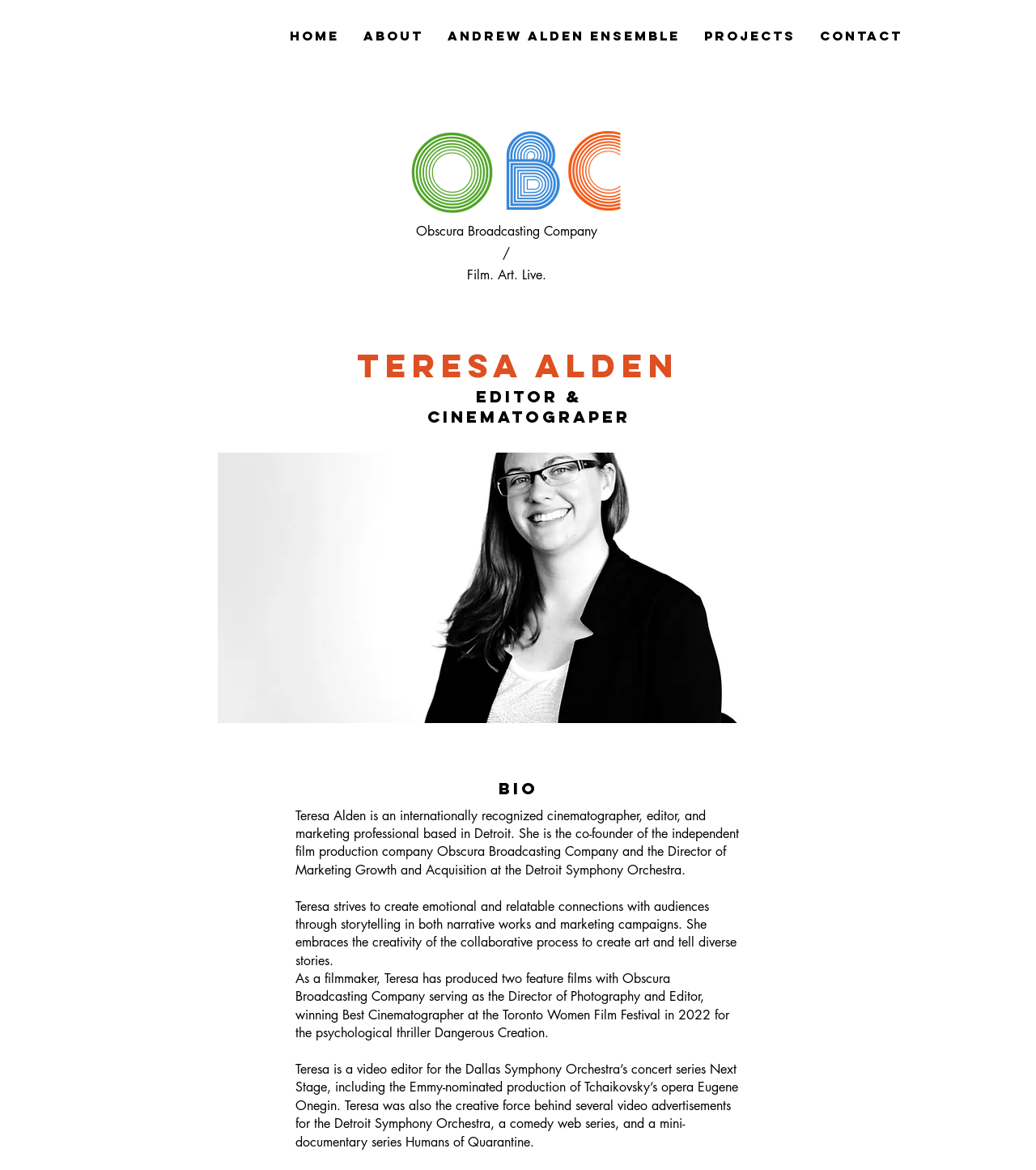Find the bounding box coordinates for the element described here: "Film. Art. Live.".

[0.45, 0.228, 0.527, 0.242]